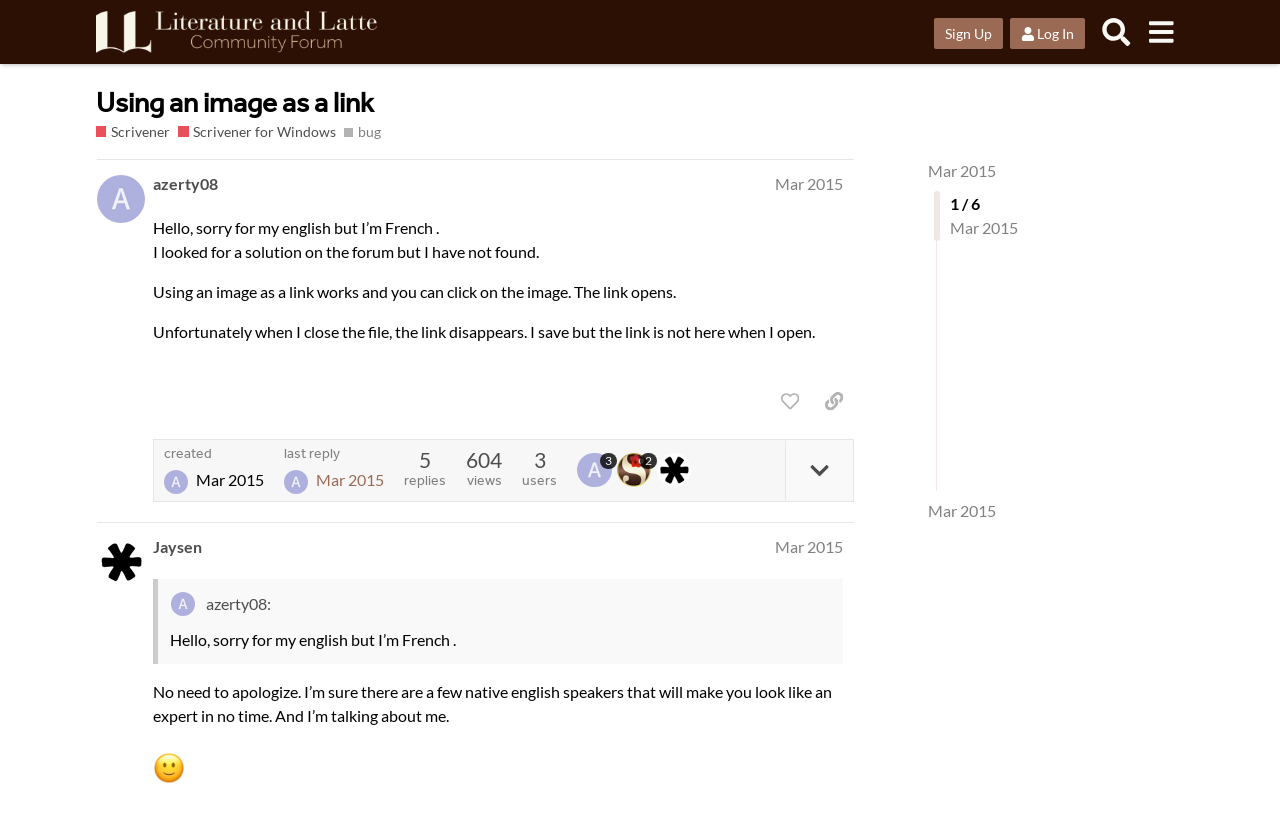Please find the bounding box coordinates of the element that needs to be clicked to perform the following instruction: "Click the 'Sign Up' button". The bounding box coordinates should be four float numbers between 0 and 1, represented as [left, top, right, bottom].

[0.729, 0.022, 0.783, 0.06]